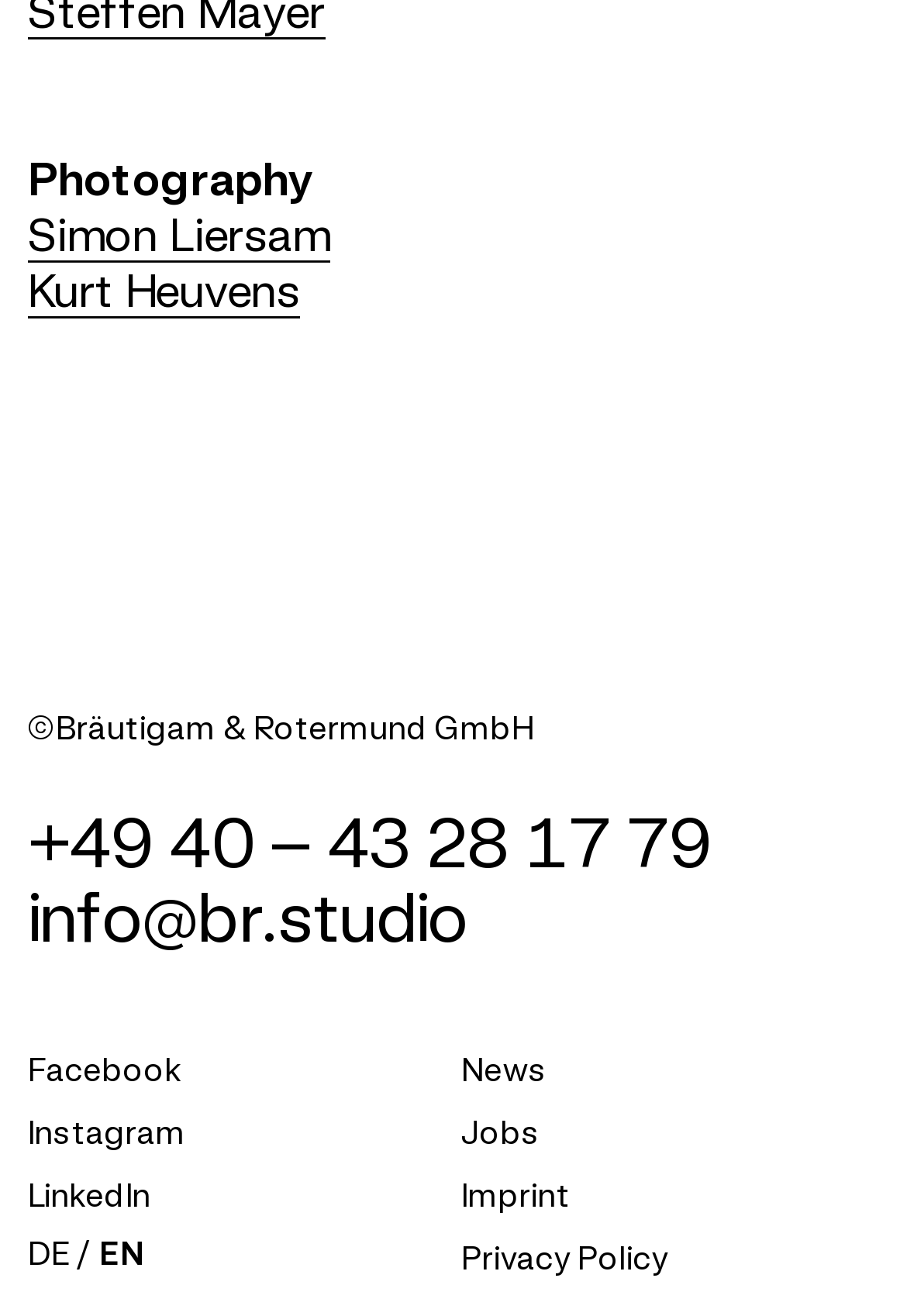What is the phone number of the studio?
Use the information from the screenshot to give a comprehensive response to the question.

I found the phone number '+49 40 – 43 28 17 79' in the StaticText element with bounding box coordinates [0.031, 0.608, 0.785, 0.672], which is likely to be the contact information of the studio.